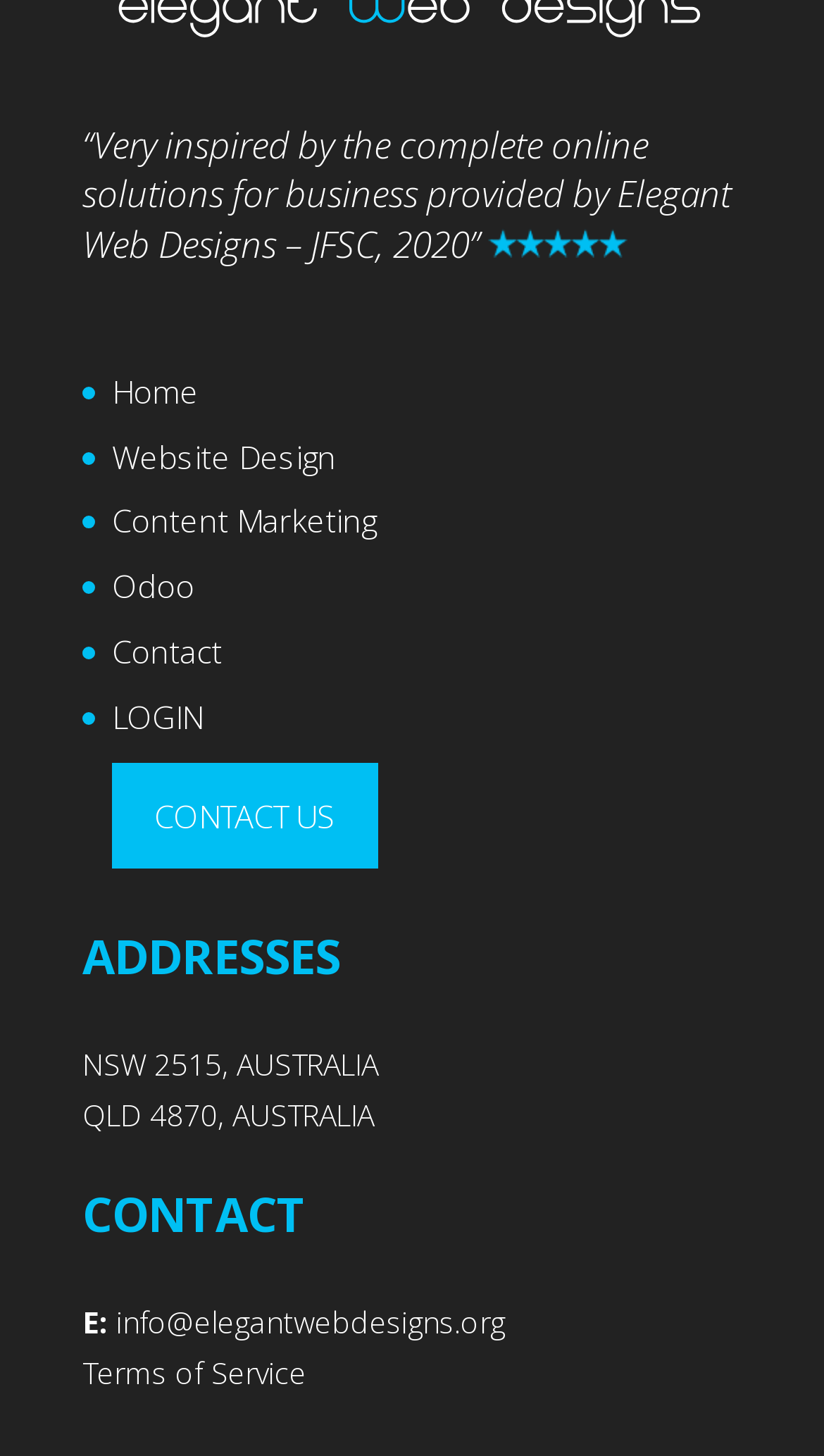Please locate the bounding box coordinates of the element that should be clicked to complete the given instruction: "Click on Home".

[0.136, 0.254, 0.241, 0.283]